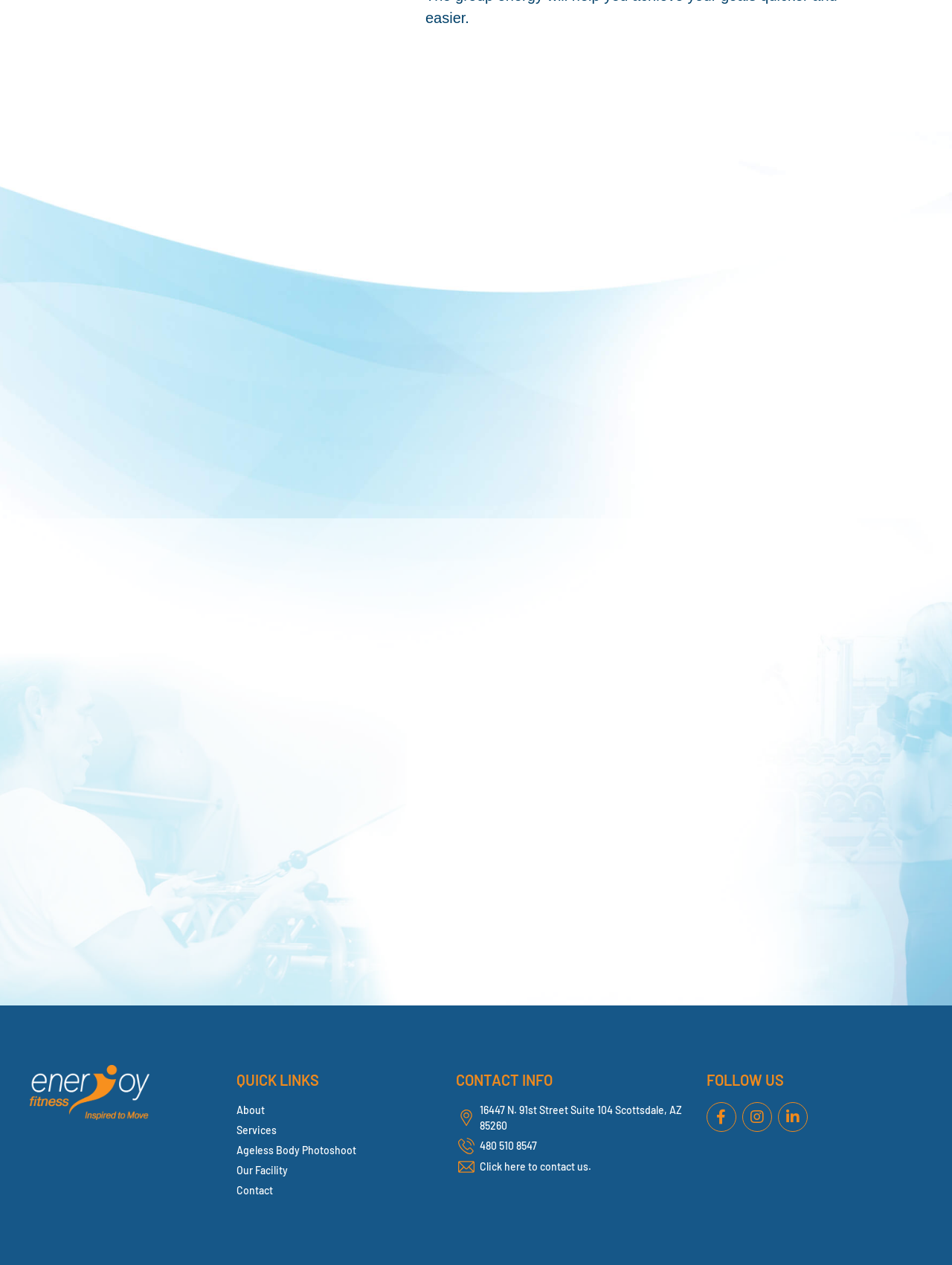Determine the bounding box coordinates for the clickable element required to fulfill the instruction: "Click on About". Provide the coordinates as four float numbers between 0 and 1, i.e., [left, top, right, bottom].

[0.248, 0.871, 0.463, 0.884]